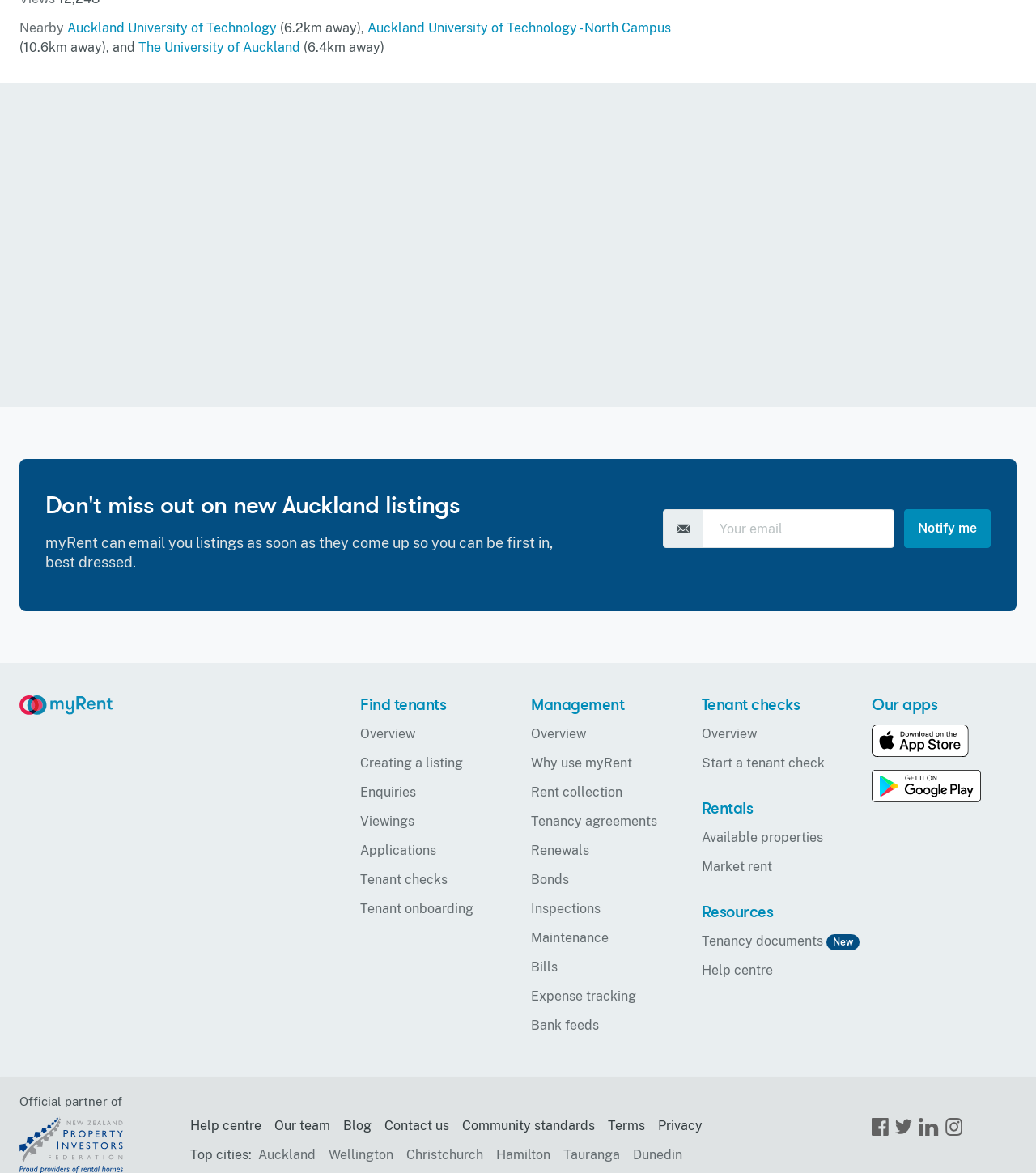Determine the bounding box for the UI element as described: "Rentals". The coordinates should be represented as four float numbers between 0 and 1, formatted as [left, top, right, bottom].

[0.677, 0.68, 0.727, 0.698]